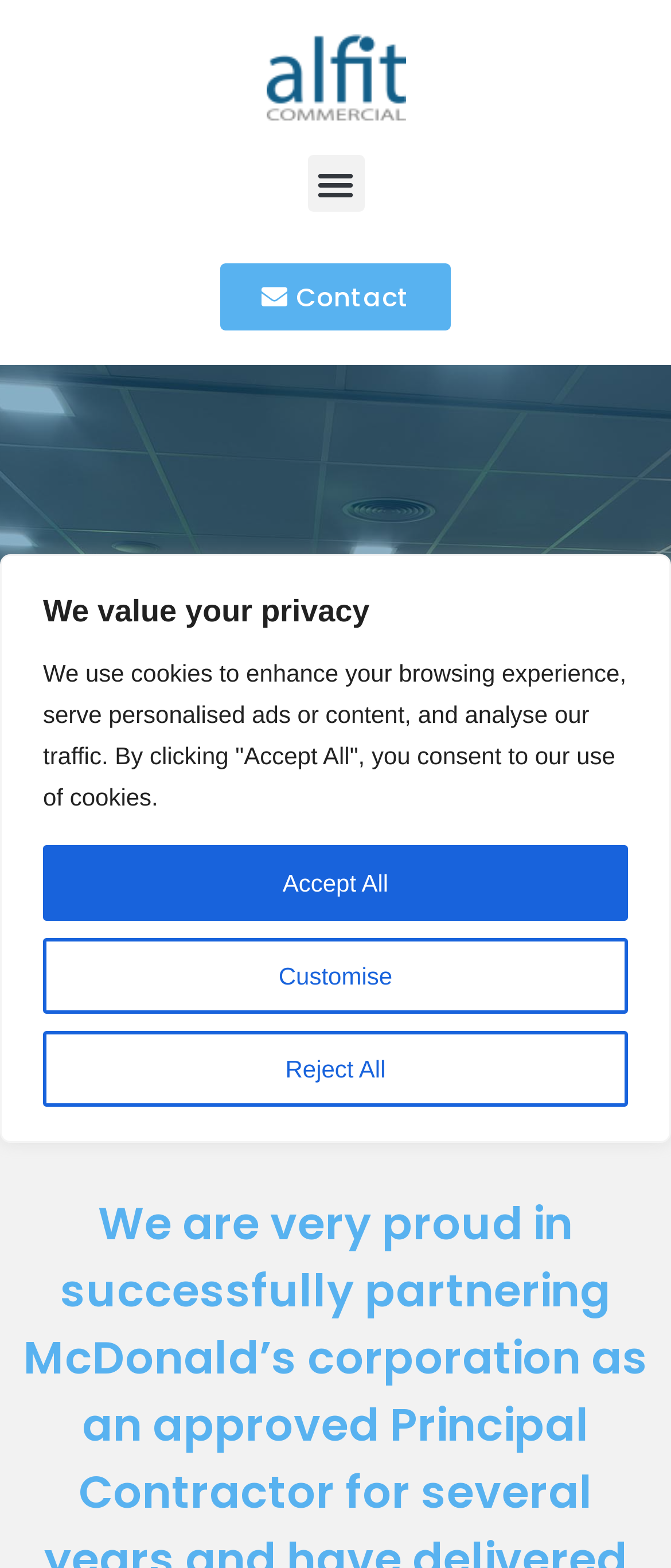Generate a comprehensive description of the contents of the webpage.

The webpage is about Food Retail, specifically related to Alfit Commercial. At the top of the page, there is a privacy notice that spans the entire width, taking up about a quarter of the page's height. This notice has a heading that reads "We value your privacy" and contains three buttons: "Customise", "Reject All", and "Accept All", which are aligned horizontally and centered within the notice.

Above the privacy notice, there is a logo of Alfit Commercial, positioned near the top-left corner of the page. The logo is an image with a link attached to it.

To the right of the logo, there is a menu toggle button, which is not expanded. Below the logo and the menu toggle button, there is a link to "Contact" us.

The main content of the page is headed by a title "Food Retail Projects", which is a prominent heading that spans almost the entire width of the page.